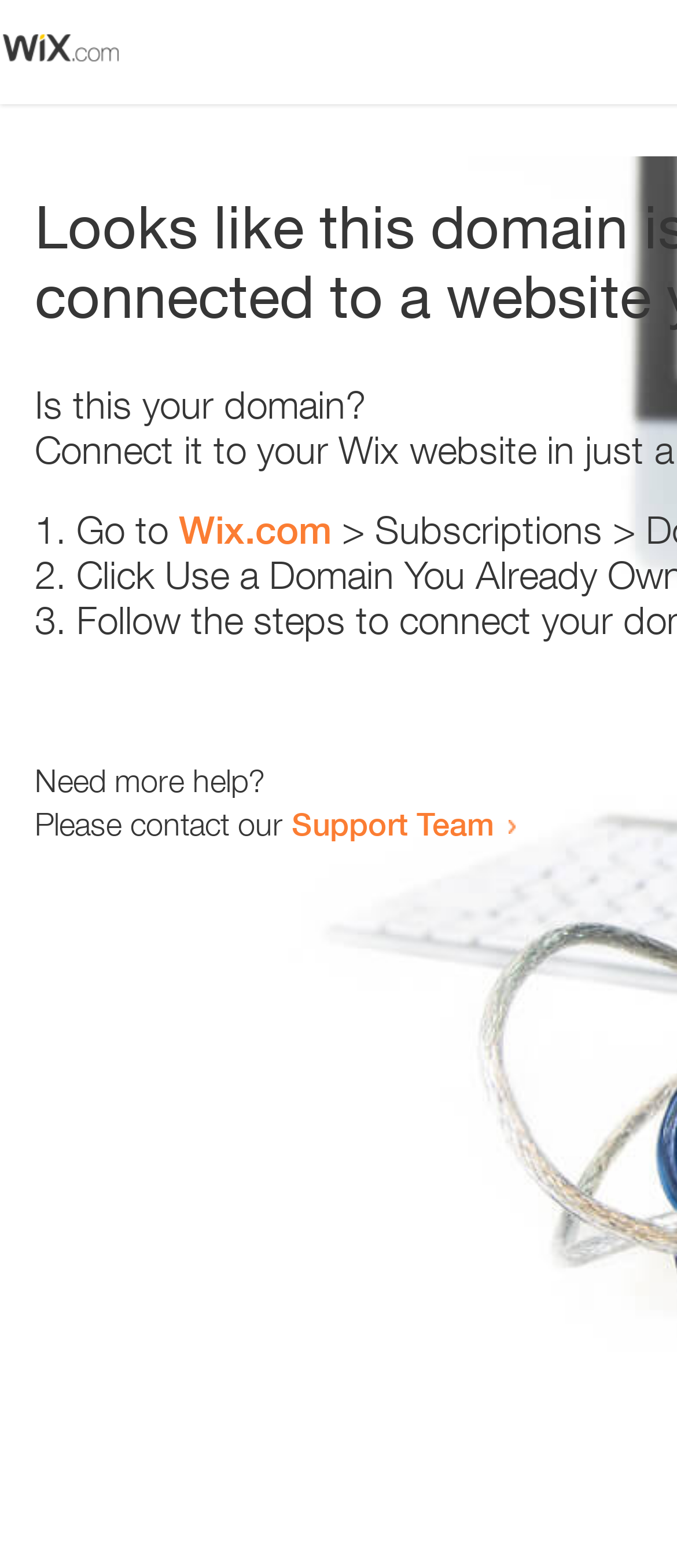What is the support team contact method?
Using the image as a reference, give a one-word or short phrase answer.

Link